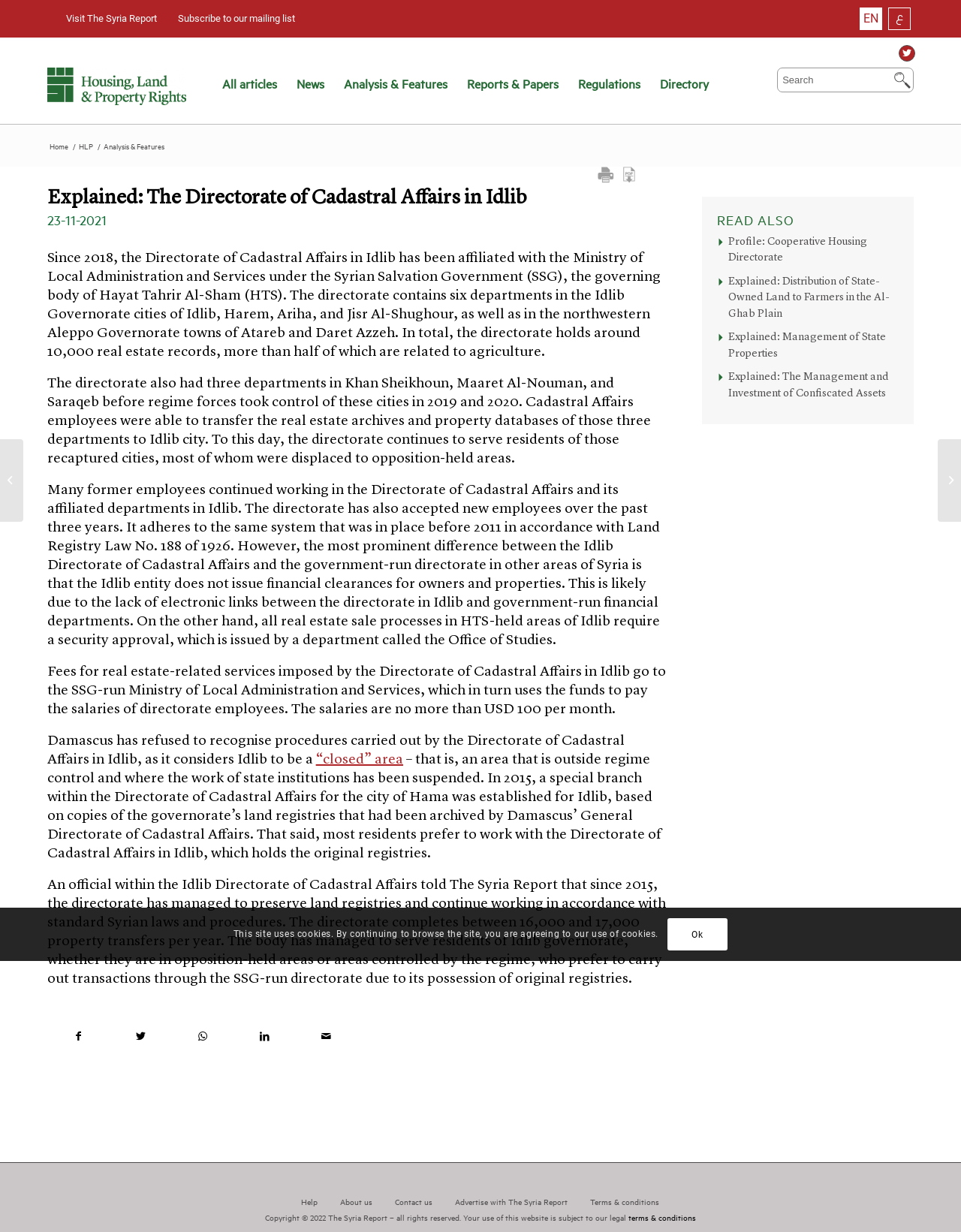Determine the bounding box coordinates for the clickable element to execute this instruction: "Read the article about the Directorate of Cadastral Affairs in Idlib". Provide the coordinates as four float numbers between 0 and 1, i.e., [left, top, right, bottom].

[0.049, 0.147, 0.707, 0.913]